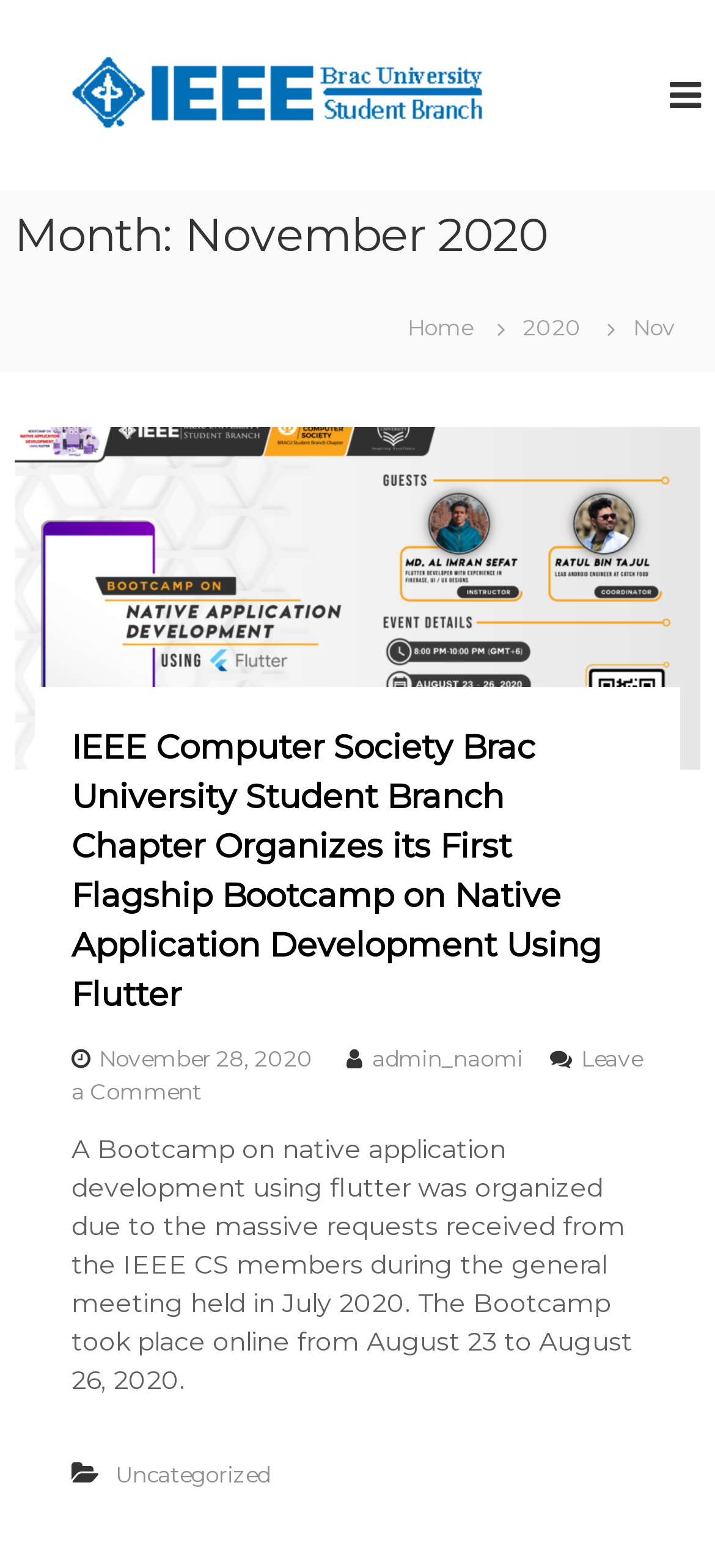What is the month and year mentioned on the webpage?
Answer the question in as much detail as possible.

The month and year can be found in the heading 'Month: November 2020' which is located near the top of the webpage.